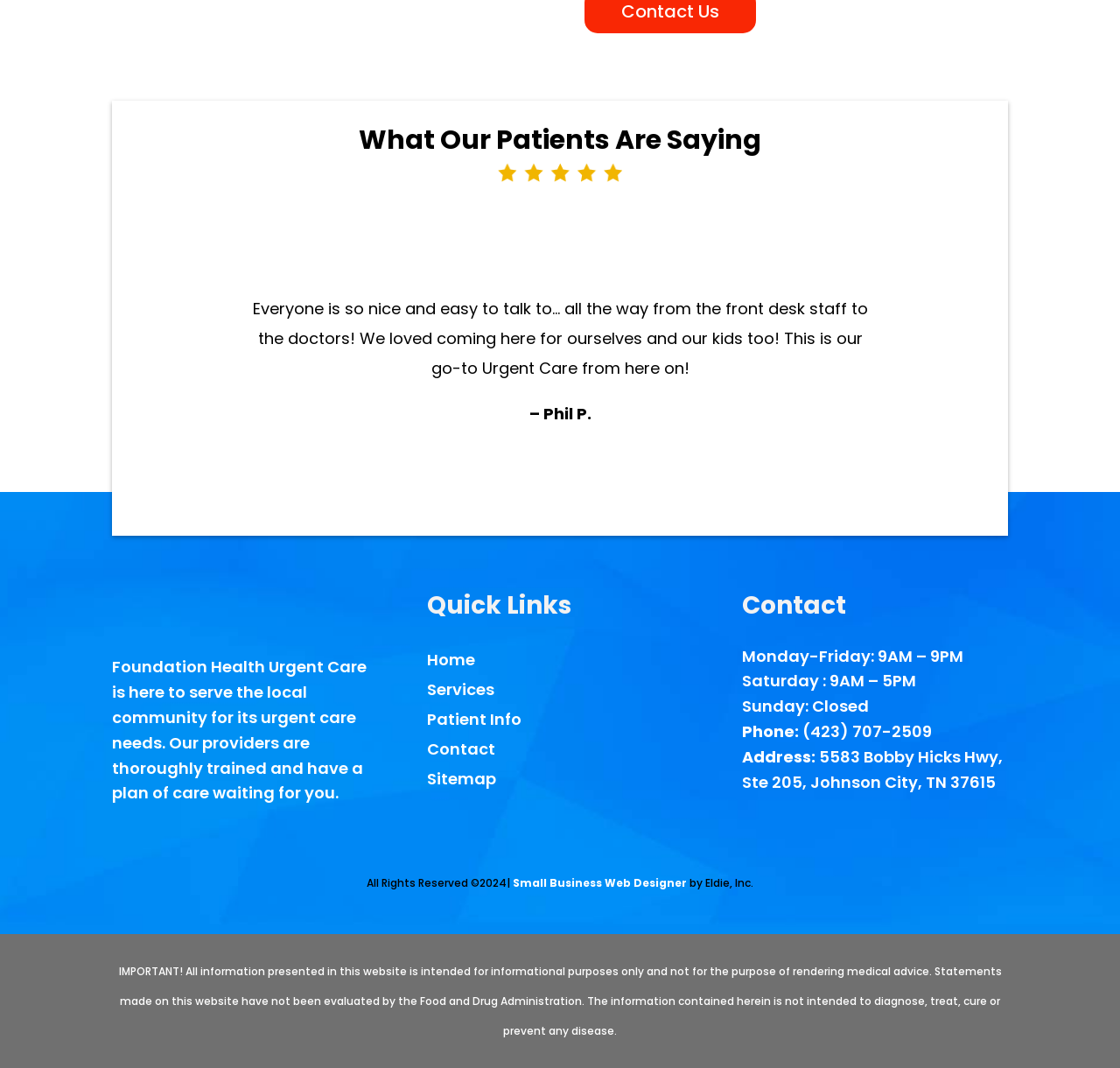Identify the bounding box coordinates for the UI element described as: "Small Business Web Designer".

[0.458, 0.82, 0.613, 0.834]